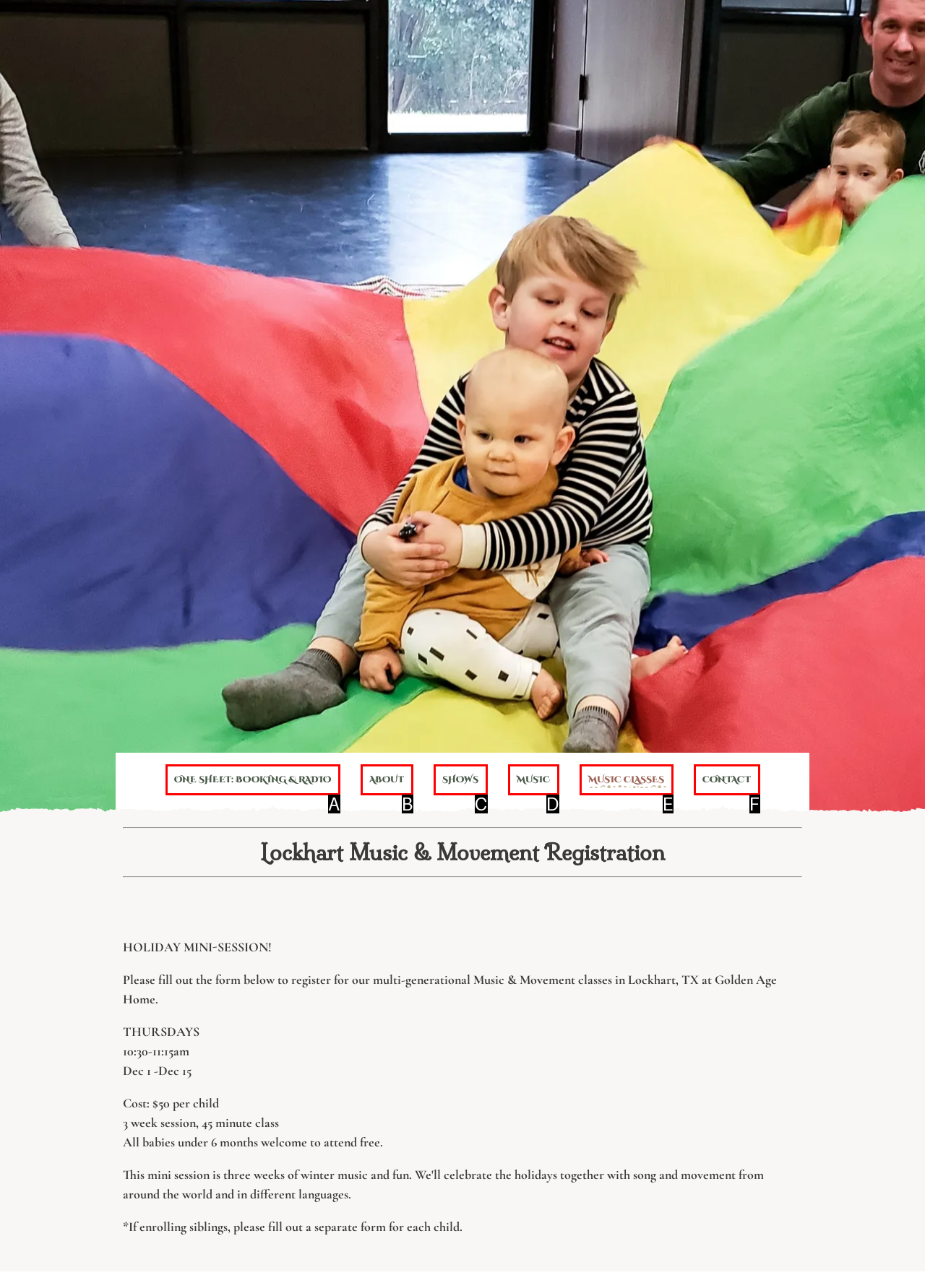Examine the description: Music Classes and indicate the best matching option by providing its letter directly from the choices.

E